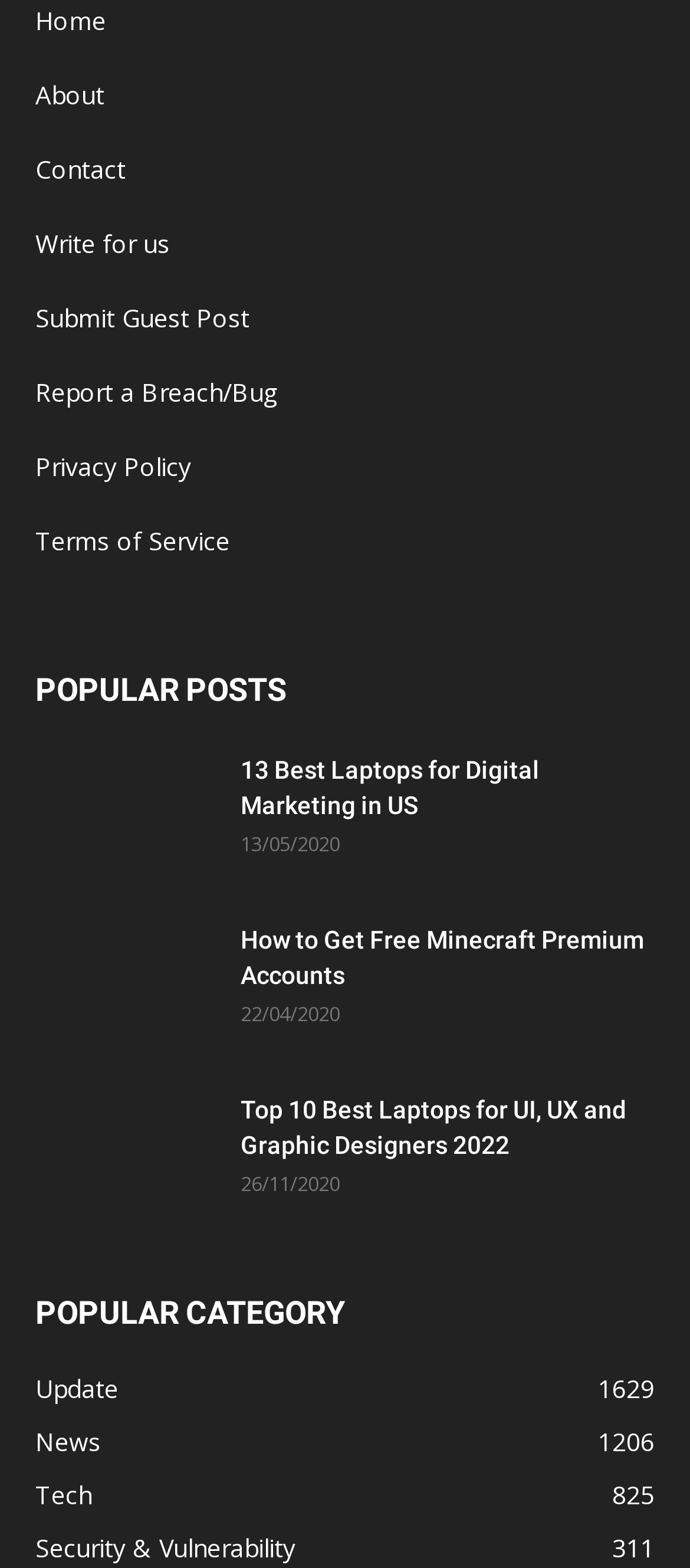Identify the bounding box for the described UI element: "Write for us".

[0.051, 0.144, 0.246, 0.166]